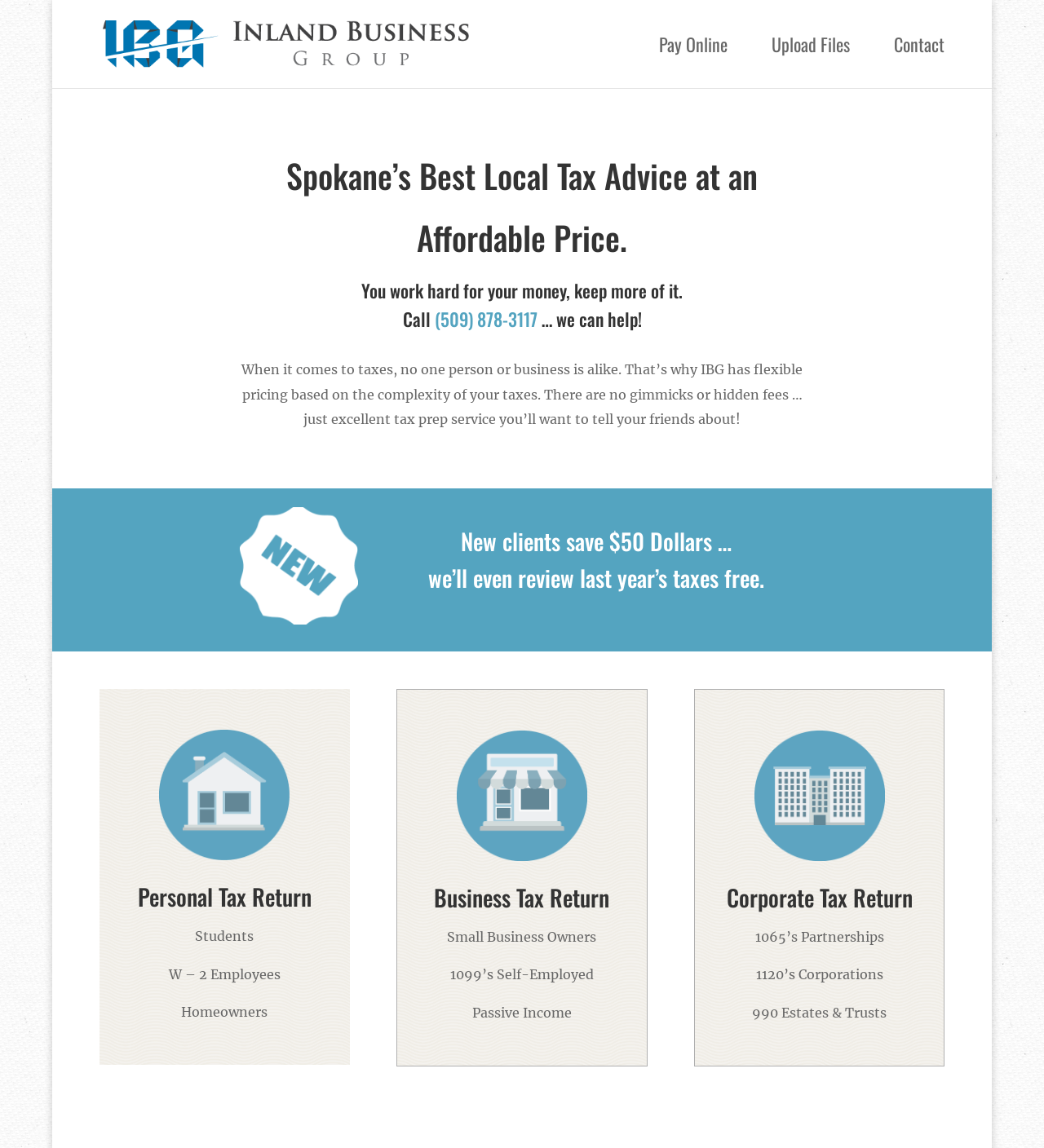Explain in detail what you observe on this webpage.

The webpage is about Inland Business Group, a tax preparation service in Spokane Valley, WA. At the top, there is a logo of Inland Business Group, accompanied by a link to the company's name. To the right of the logo, there are three links: "Pay Online", "Upload Files", and "Contact". 

Below the top section, there is a heading that reads "Spokane’s Best Local Tax Advice at an Affordable Price." Following this heading, there is another heading that encourages visitors to call the company for tax help. The phone number is also a clickable link. 

Next, there is a paragraph of text that explains the company's flexible pricing policy for tax preparation services. This text is accompanied by an icon image. 

Below this section, there is a heading that announces a discount for new clients, along with a free review of last year's taxes. 

The webpage then presents three categories of tax return services: Personal Tax Return, Business Tax Return, and Corporate Tax Return. Each category has a heading and is accompanied by a list of specific services, such as Students, W – 2 Employees, and Homeowners for Personal Tax Return, and 1065’s Partnerships, 1120’s Corporations, and 990 Estates & Trusts for Corporate Tax Return. Each list item is a static text element. There are also three images scattered throughout these sections, but they do not have descriptive text.